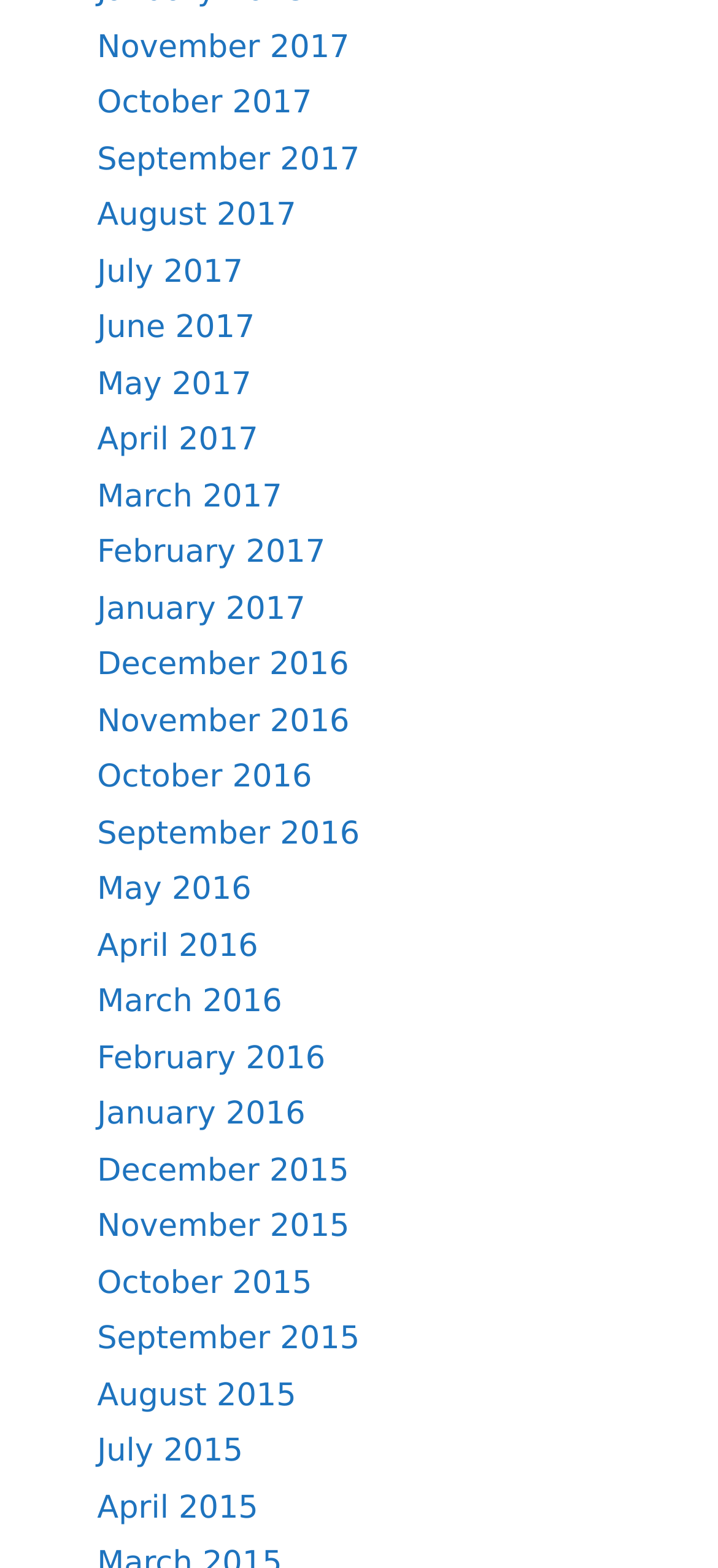Please identify the bounding box coordinates of the element I need to click to follow this instruction: "view November 2017".

[0.135, 0.018, 0.487, 0.042]